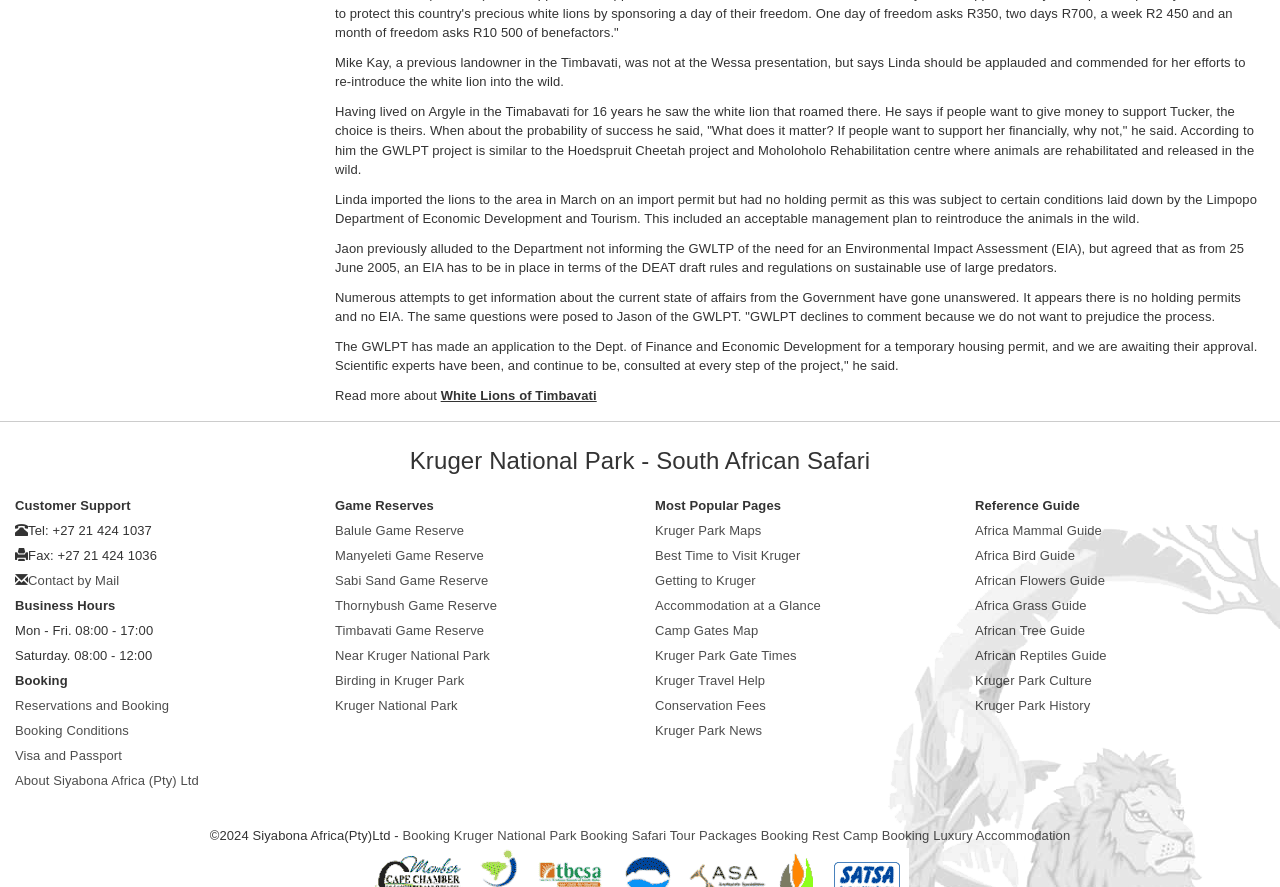What type of information can be found in the 'Reference Guide' section?
Based on the content of the image, thoroughly explain and answer the question.

The 'Reference Guide' section, which can be found in the lower right corner of the webpage, contains links to various guides, including the Africa Mammal Guide, Africa Bird Guide, and others, as indicated by the link elements with IDs 239-246.